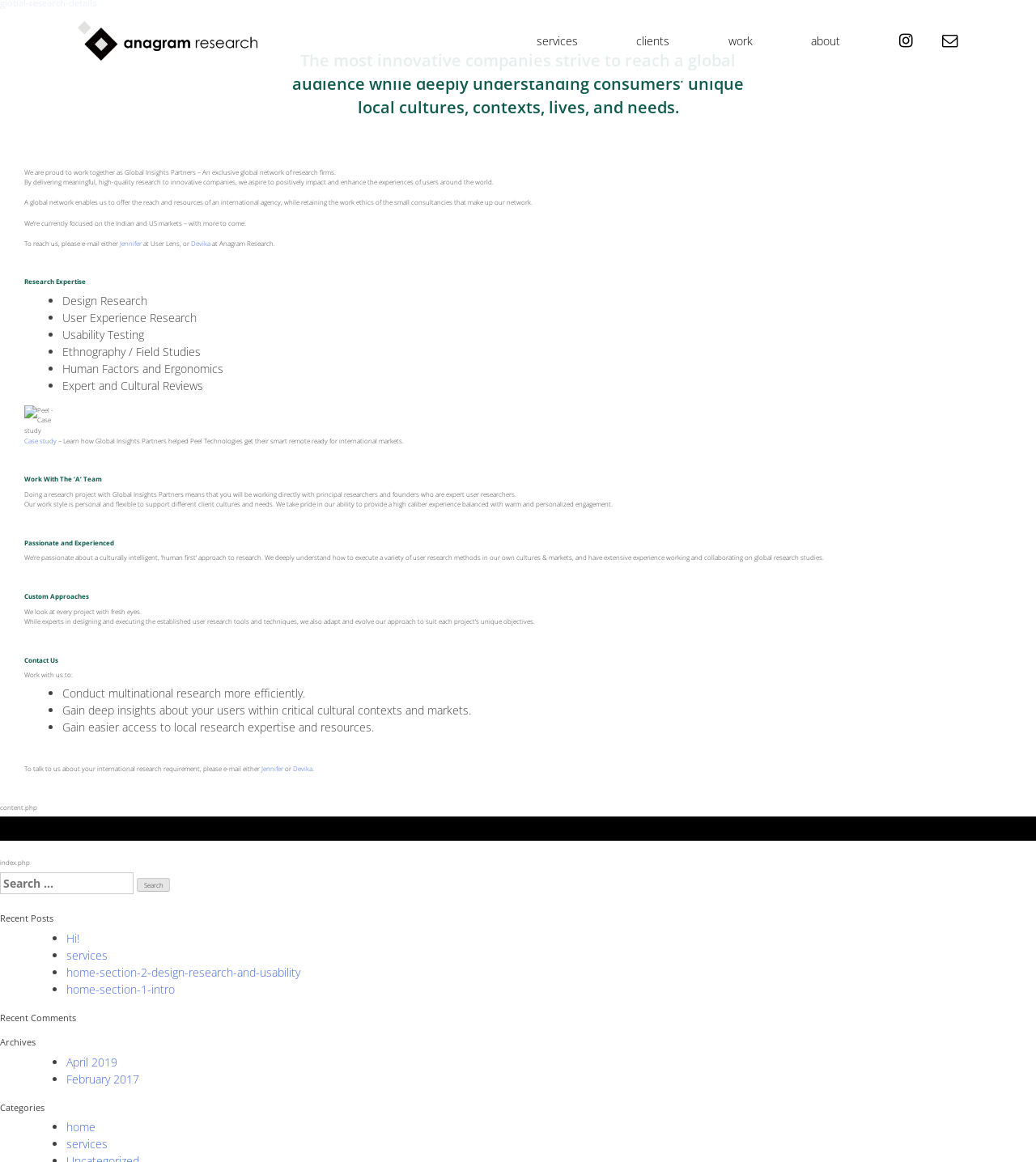Using the element description: "April 2019", determine the bounding box coordinates for the specified UI element. The coordinates should be four float numbers between 0 and 1, [left, top, right, bottom].

[0.064, 0.907, 0.113, 0.92]